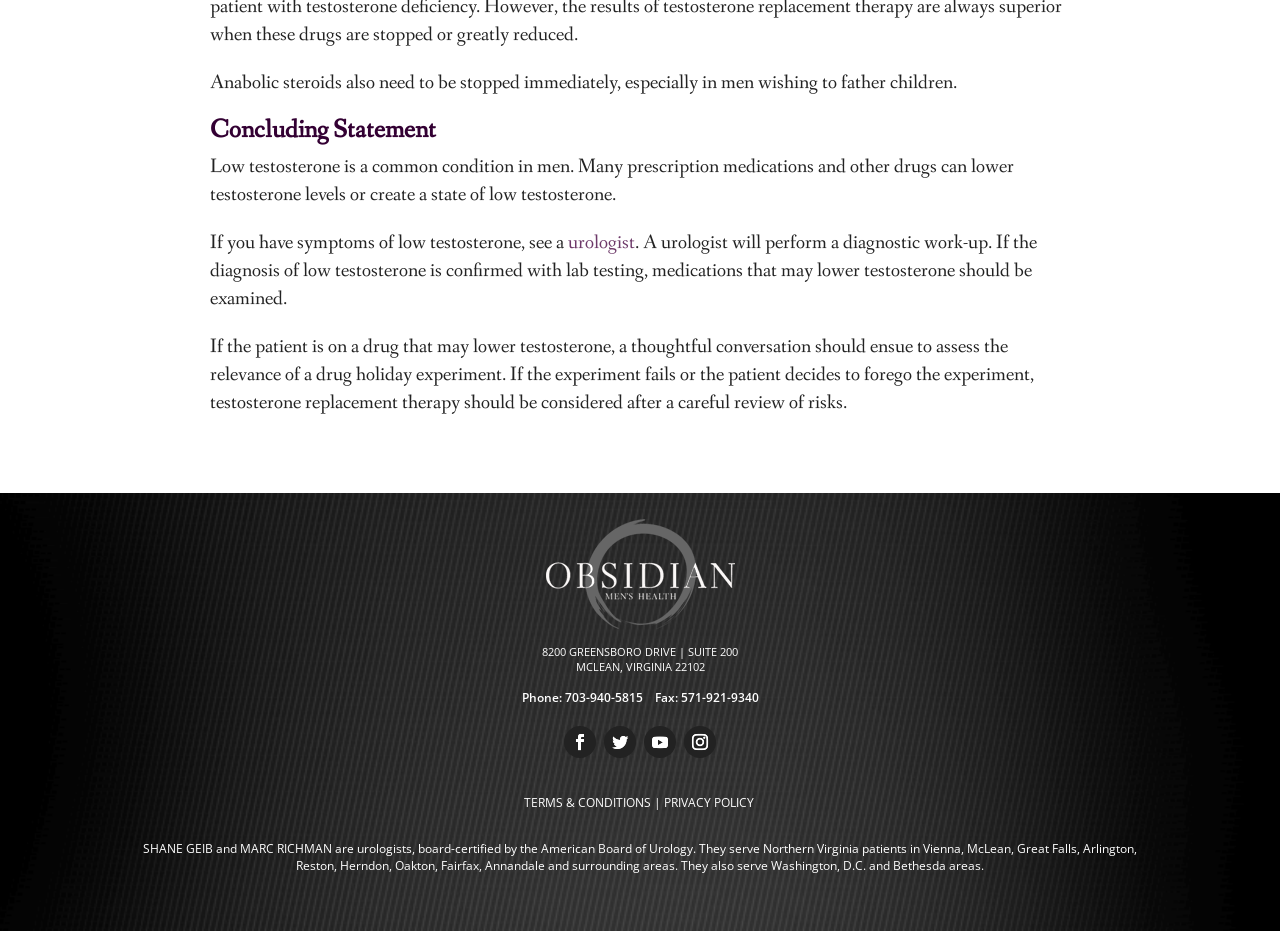Bounding box coordinates must be specified in the format (top-left x, top-left y, bottom-right x, bottom-right y). All values should be floating point numbers between 0 and 1. What are the bounding box coordinates of the UI element described as: PRIVACY POLICY

[0.518, 0.852, 0.589, 0.871]